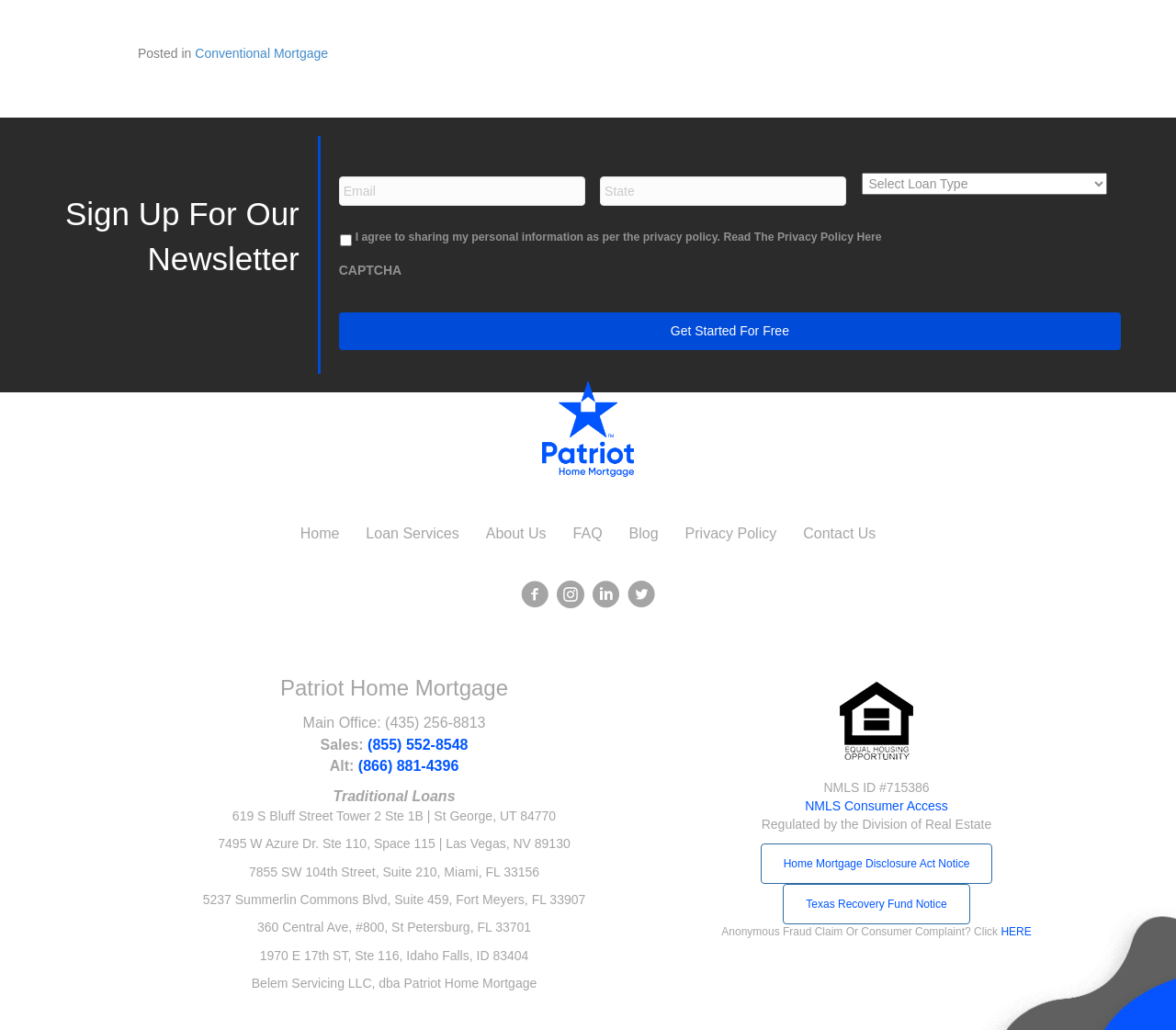What is the purpose of the form?
Provide a one-word or short-phrase answer based on the image.

Sign up for newsletter